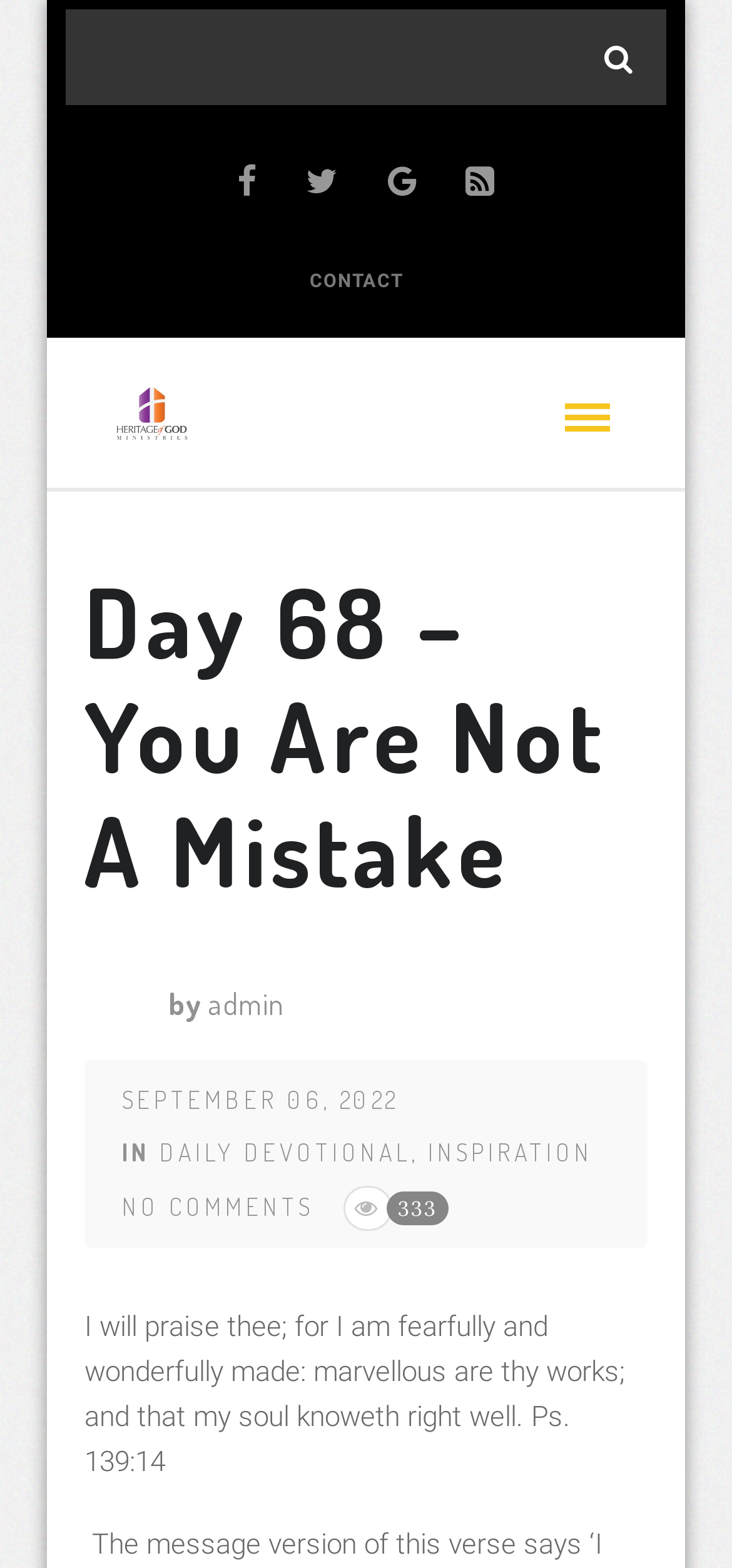Carefully examine the image and provide an in-depth answer to the question: How many comments are there on the current article?

I found the number of comments by looking at the heading 'NO COMMENTS' which is located below the main heading 'Day 68 – You Are Not A Mistake'.